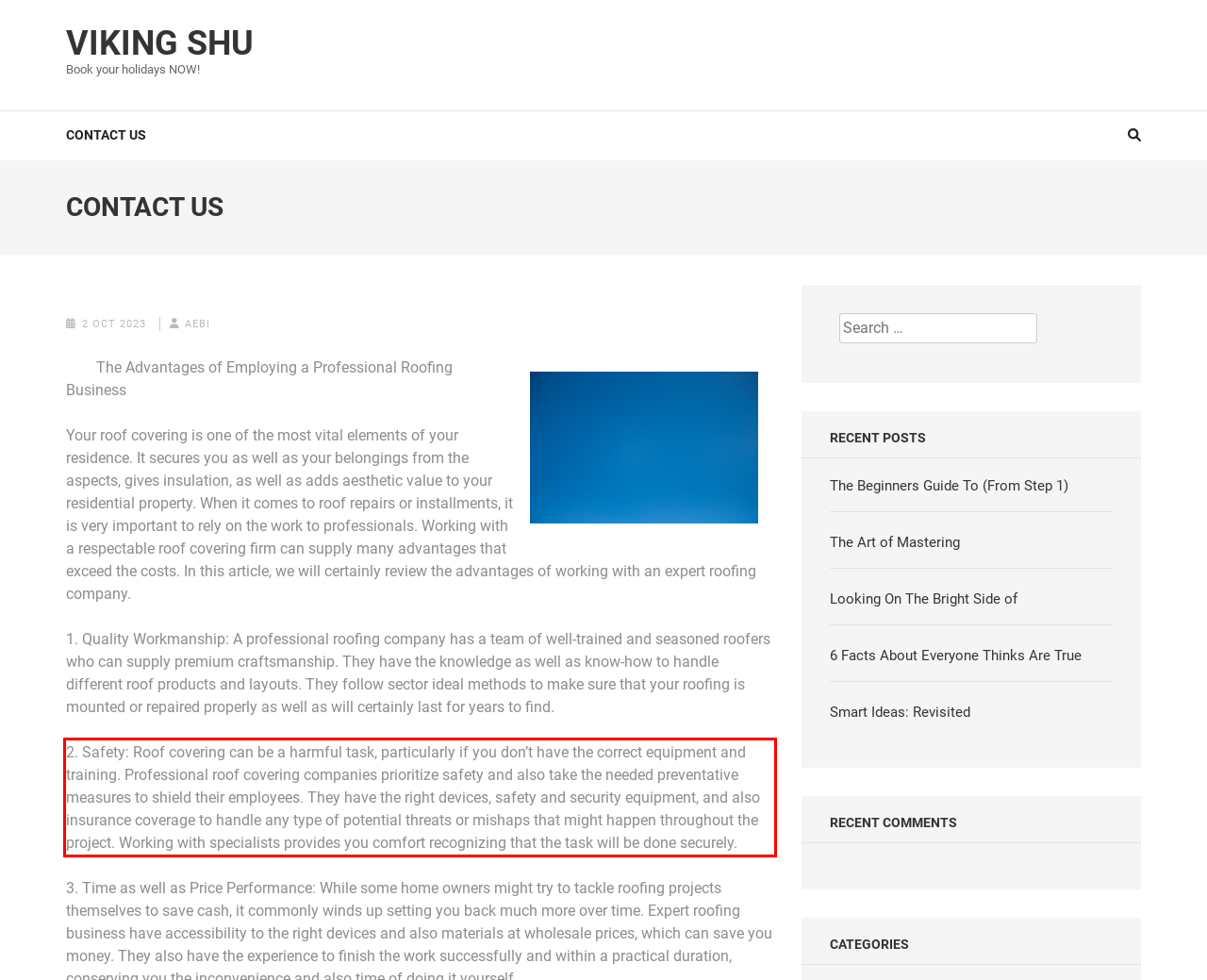Please look at the screenshot provided and find the red bounding box. Extract the text content contained within this bounding box.

2. Safety: Roof covering can be a harmful task, particularly if you don’t have the correct equipment and training. Professional roof covering companies prioritize safety and also take the needed preventative measures to shield their employees. They have the right devices, safety and security equipment, and also insurance coverage to handle any type of potential threats or mishaps that might happen throughout the project. Working with specialists provides you comfort recognizing that the task will be done securely.